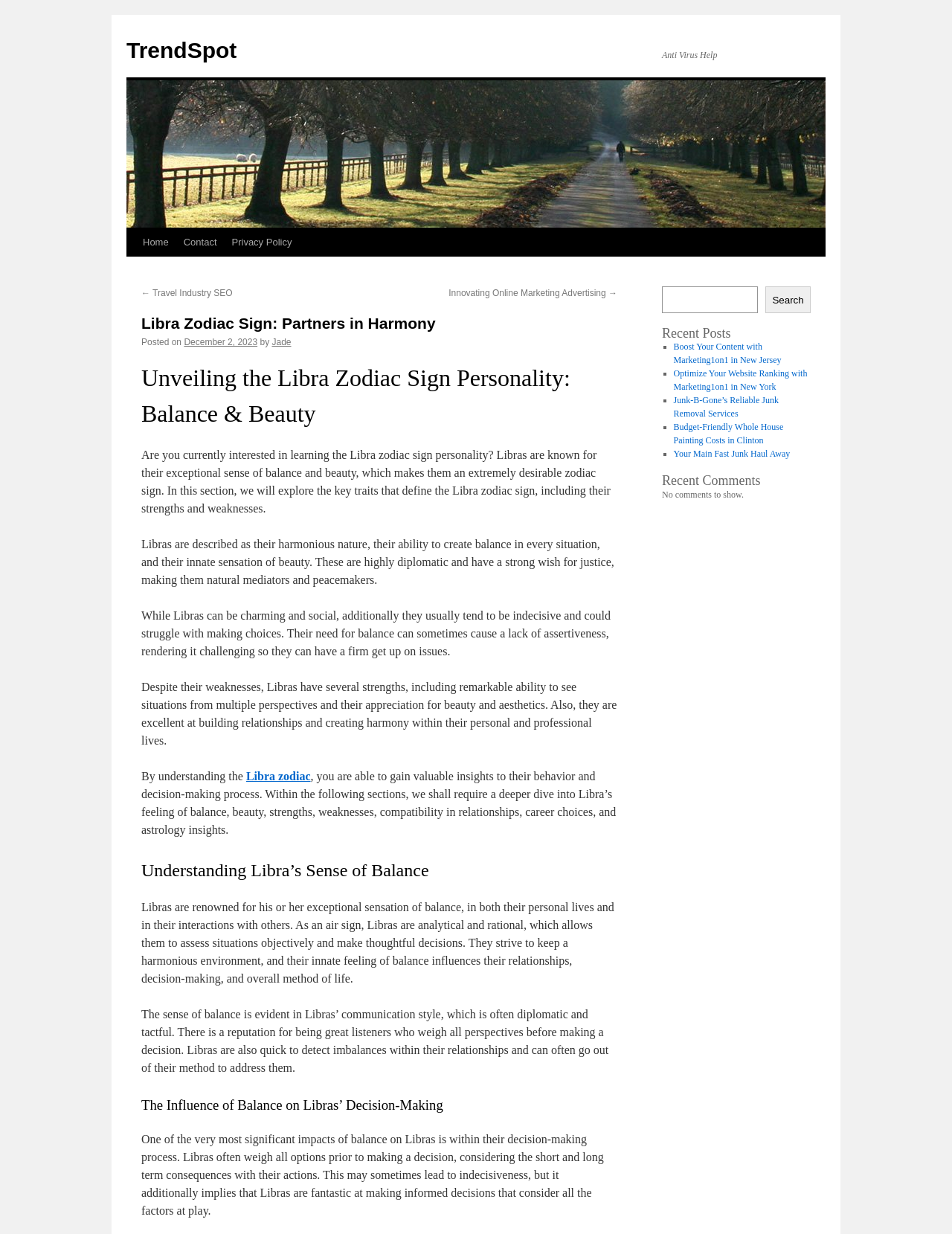Pinpoint the bounding box coordinates of the clickable element needed to complete the instruction: "Read the 'Libra Zodiac Sign: Partners in Harmony' article". The coordinates should be provided as four float numbers between 0 and 1: [left, top, right, bottom].

[0.148, 0.254, 0.648, 0.27]